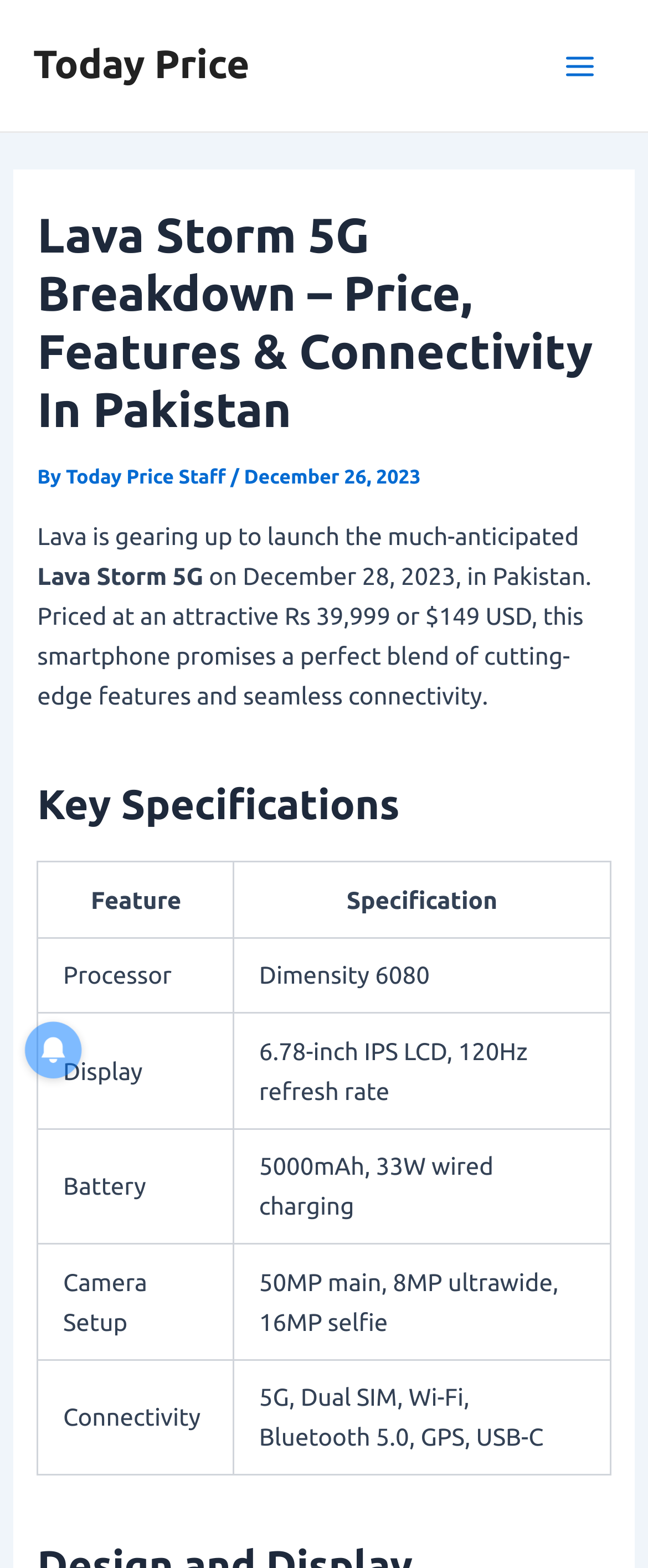Does the Lava Storm 5G have a selfie camera?
Kindly answer the question with as much detail as you can.

I found the answer by looking at the table on the webpage, which lists the key specifications of the Lava Storm 5G. In the row for 'Camera Setup', the specification is listed as '50MP main, 8MP ultrawide, 16MP selfie', which indicates that the smartphone has a selfie camera.